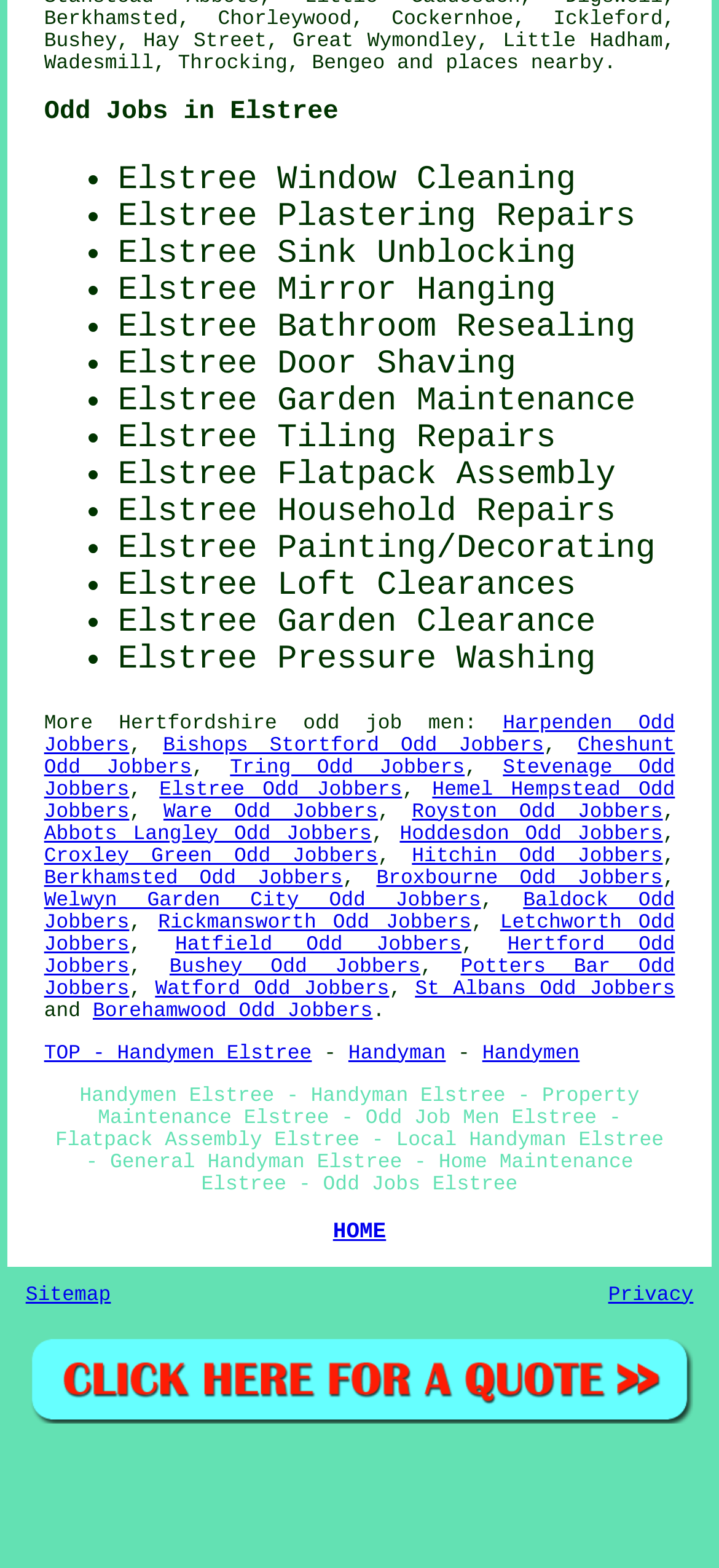Provide your answer in one word or a succinct phrase for the question: 
What is the last link on the page?

Sitemap